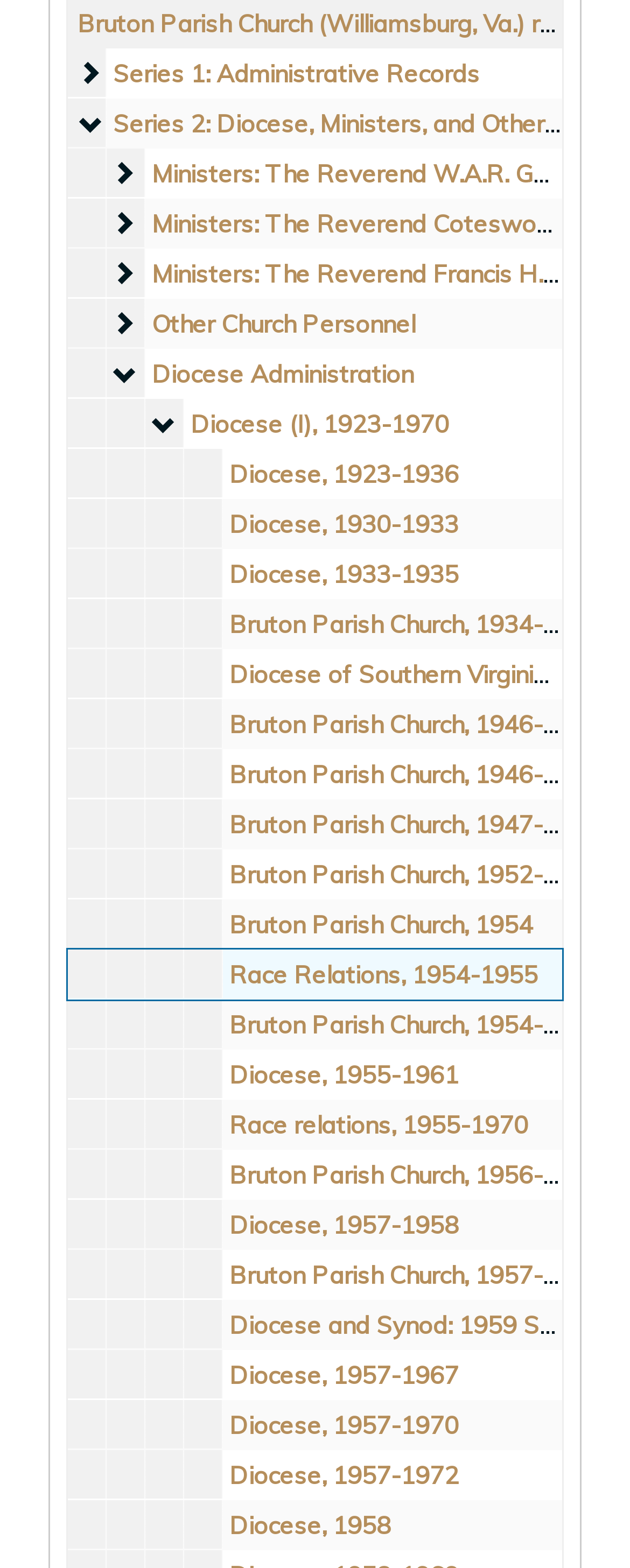Locate the bounding box coordinates of the clickable region to complete the following instruction: "Expand Diocese Administration."

[0.162, 0.222, 0.231, 0.255]